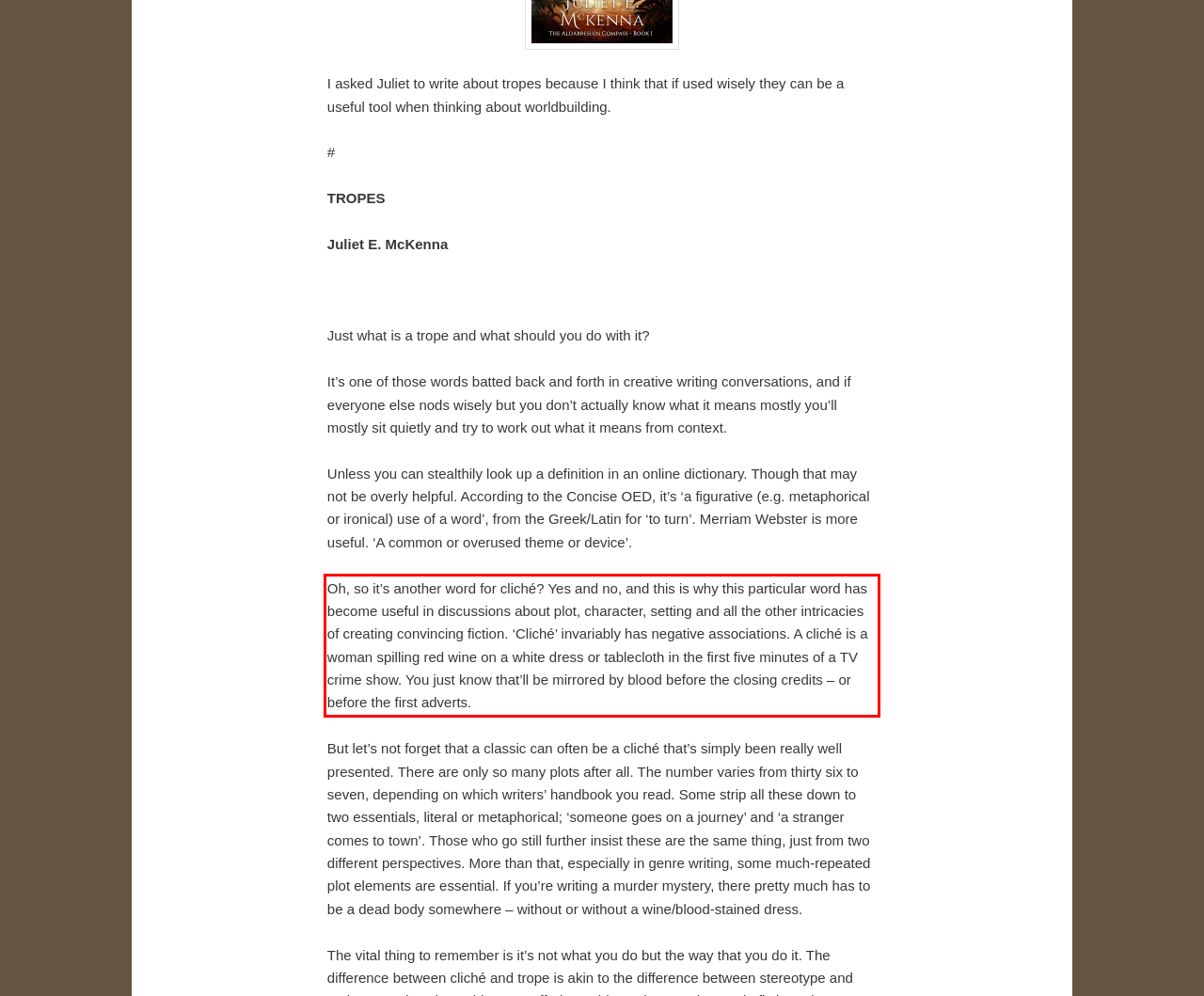Please look at the webpage screenshot and extract the text enclosed by the red bounding box.

Oh, so it’s another word for cliché? Yes and no, and this is why this particular word has become useful in discussions about plot, character, setting and all the other intricacies of creating convincing fiction. ‘Cliché’ invariably has negative associations. A cliché is a woman spilling red wine on a white dress or tablecloth in the first five minutes of a TV crime show. You just know that’ll be mirrored by blood before the closing credits – or before the first adverts.